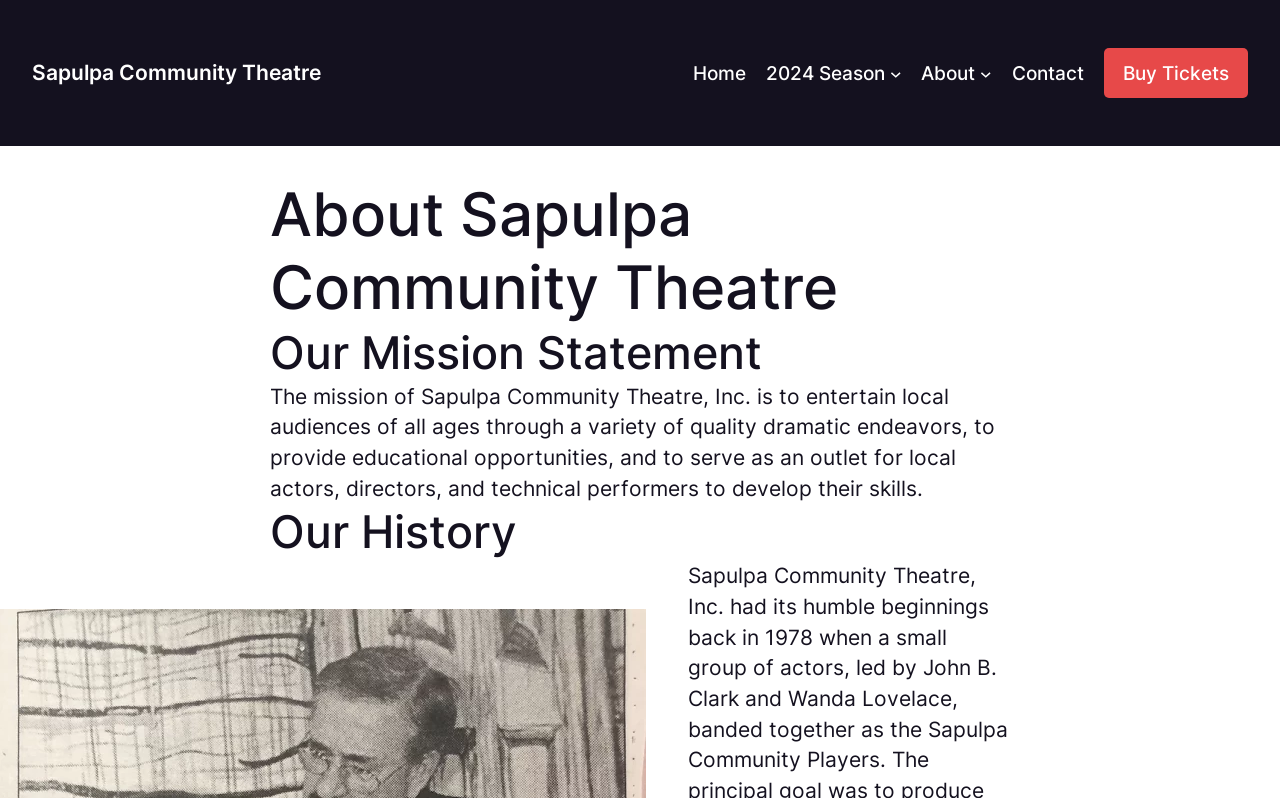Locate the bounding box coordinates for the element described below: "Sapulpa Community Theatre". The coordinates must be four float values between 0 and 1, formatted as [left, top, right, bottom].

[0.025, 0.075, 0.251, 0.106]